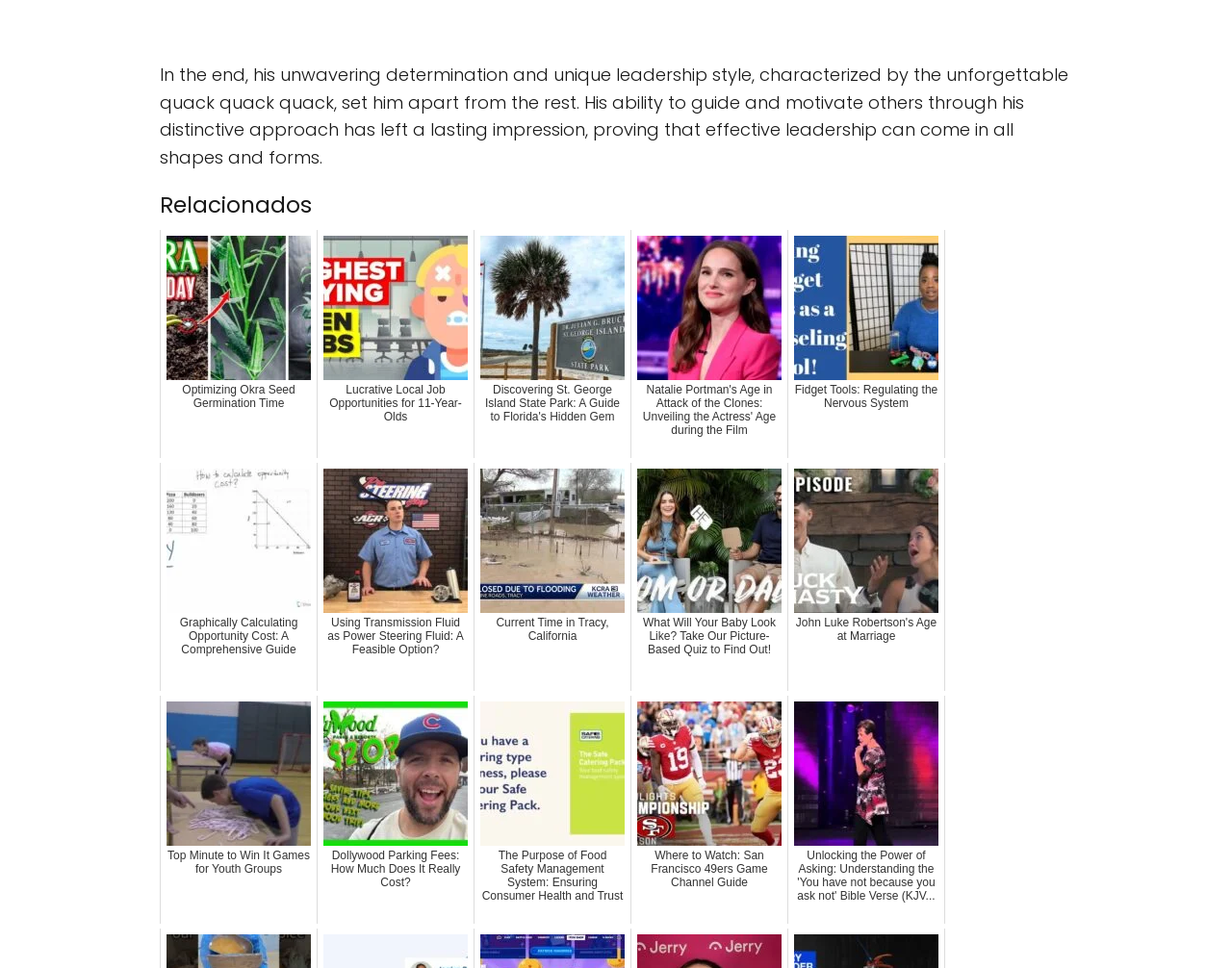Specify the bounding box coordinates of the area to click in order to follow the given instruction: "View news archives for February 2024."

None